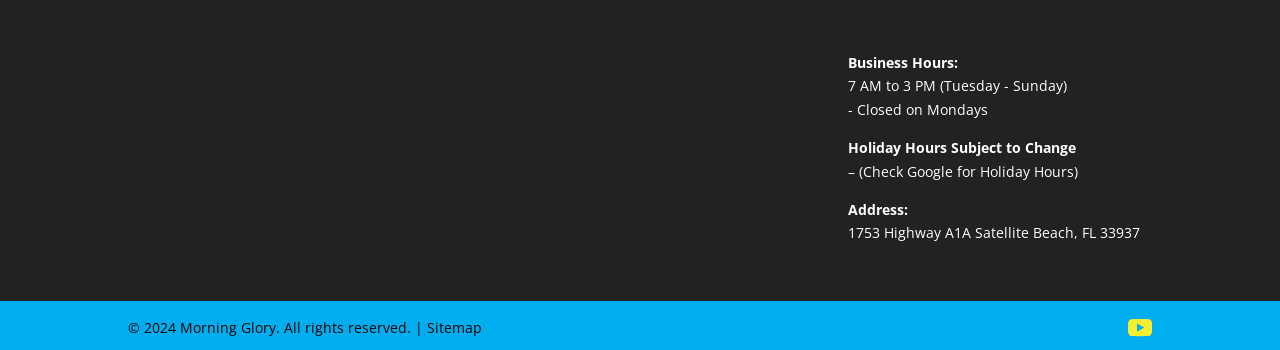Provide a brief response to the question using a single word or phrase: 
What are the business hours of Morning Glory?

7 AM to 3 PM